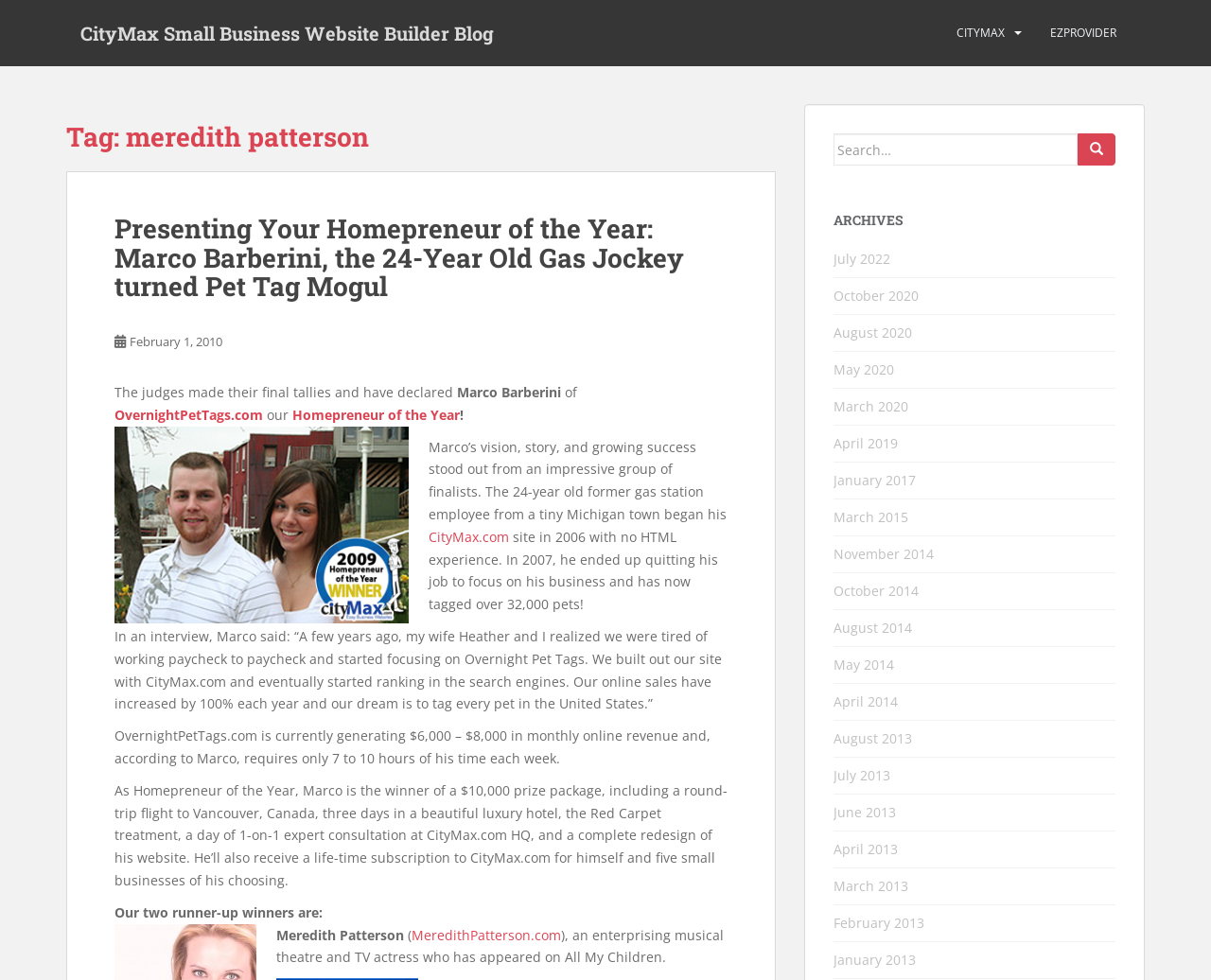Determine the coordinates of the bounding box for the clickable area needed to execute this instruction: "Click on the 'CityMax Small Business Website Builder Blog' link".

[0.055, 0.01, 0.42, 0.058]